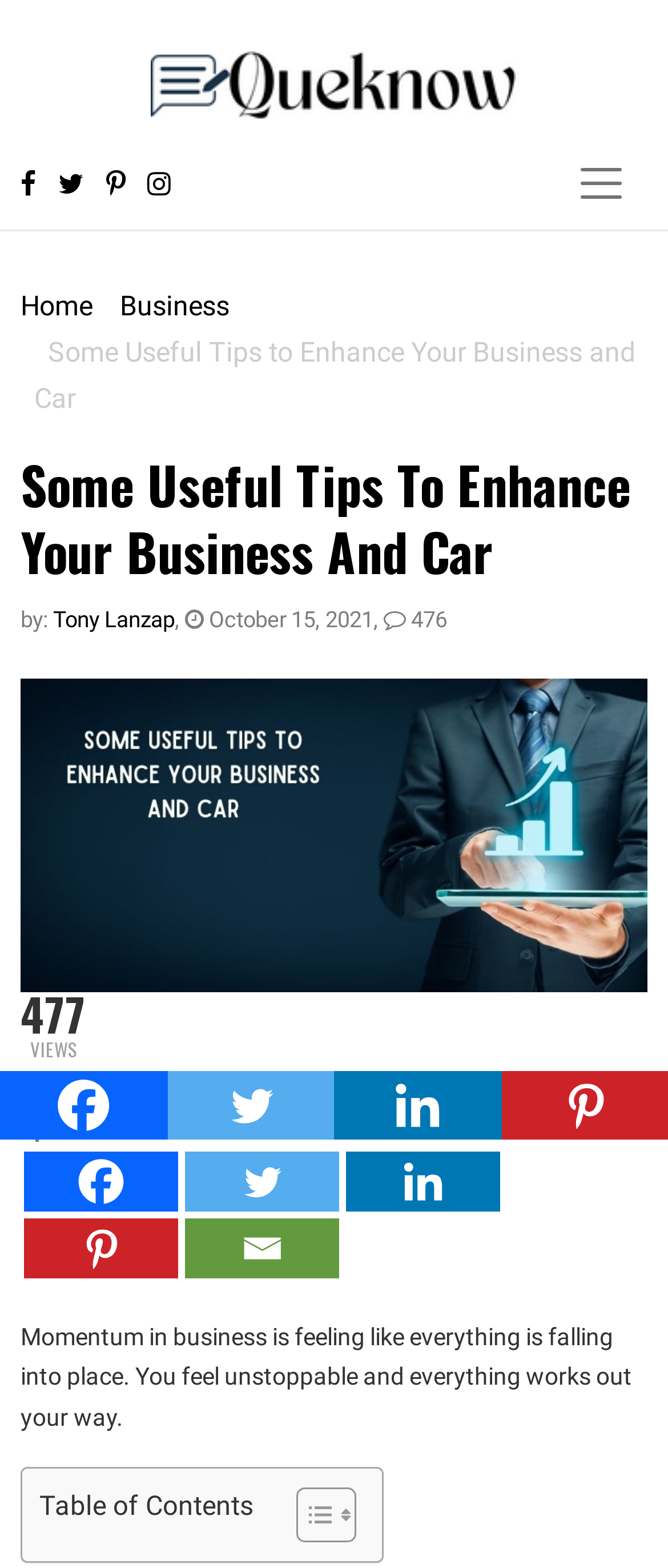What is the category of the article?
Answer the question with as much detail as you can, using the image as a reference.

The category of the article can be found by looking at the breadcrumb navigation, which shows that the article is under the 'Business' category.